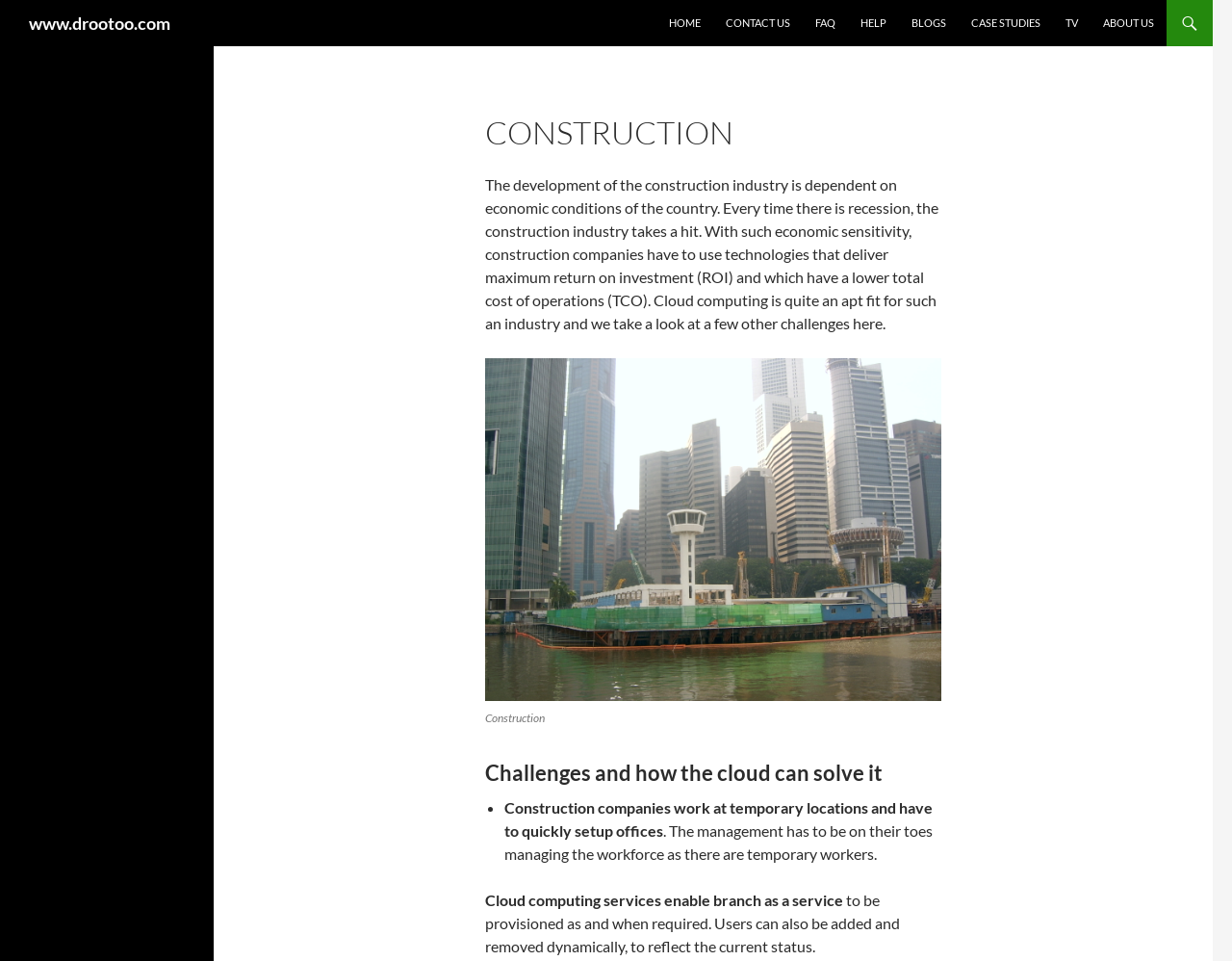What is the benefit of cloud computing for construction companies?
Refer to the image and give a detailed response to the question.

According to the webpage, 'construction companies have to use technologies that deliver maximum return on investment (ROI) and which have a lower total cost of operations (TCO).' Cloud computing is mentioned as a suitable fit for the industry, implying that it provides these benefits.